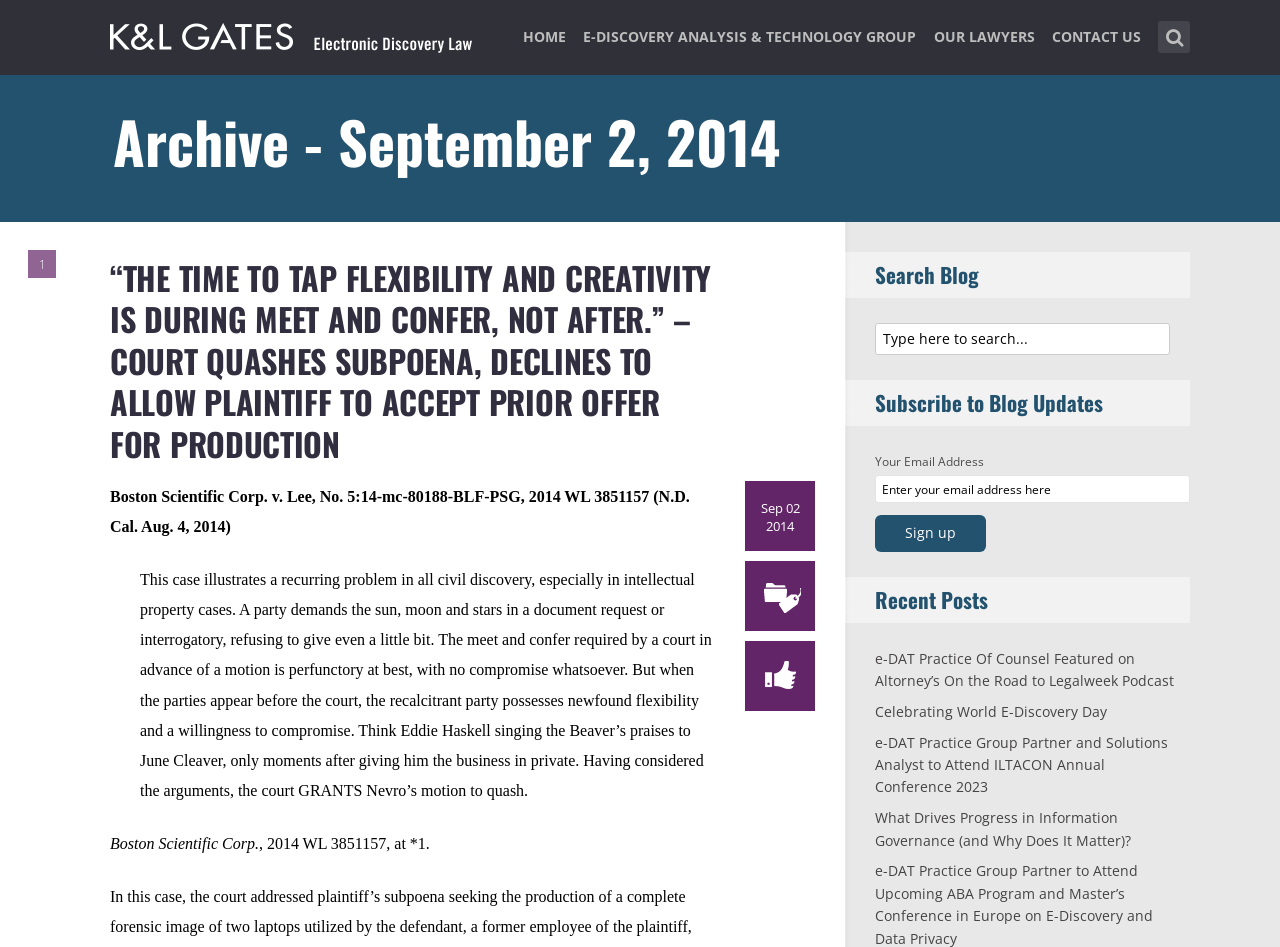What is the purpose of the button at the bottom right?
Look at the screenshot and respond with one word or a short phrase.

Sign up